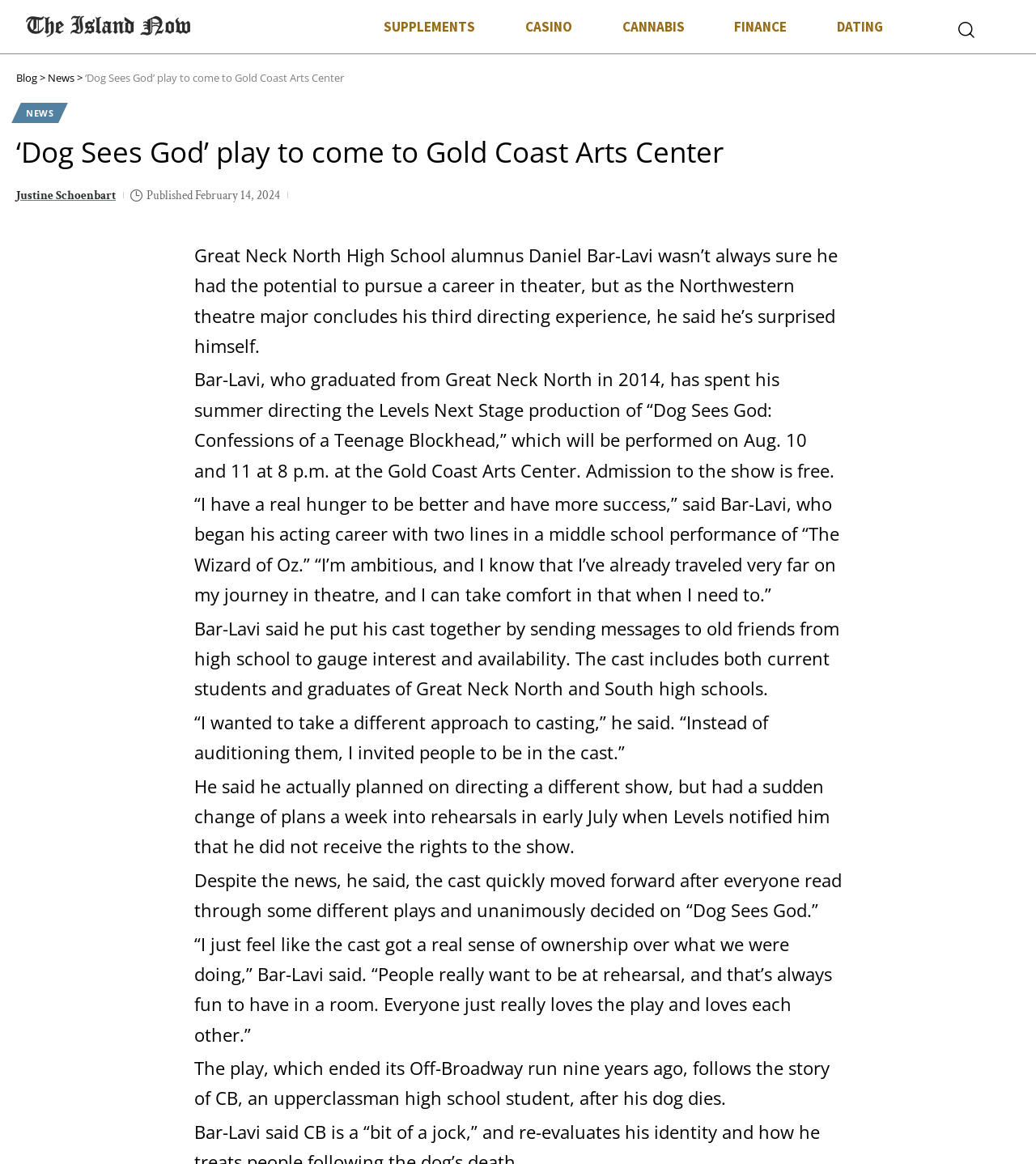What is the name of the high school that Daniel Bar-Lavi graduated from?
Please provide a comprehensive and detailed answer to the question.

The answer can be found in the paragraph that starts with 'Great Neck North High School alumnus Daniel Bar-Lavi wasn’t always sure he had the potential to pursue a career in theater...'. The paragraph mentions that Daniel Bar-Lavi is a Great Neck North High School alumnus.